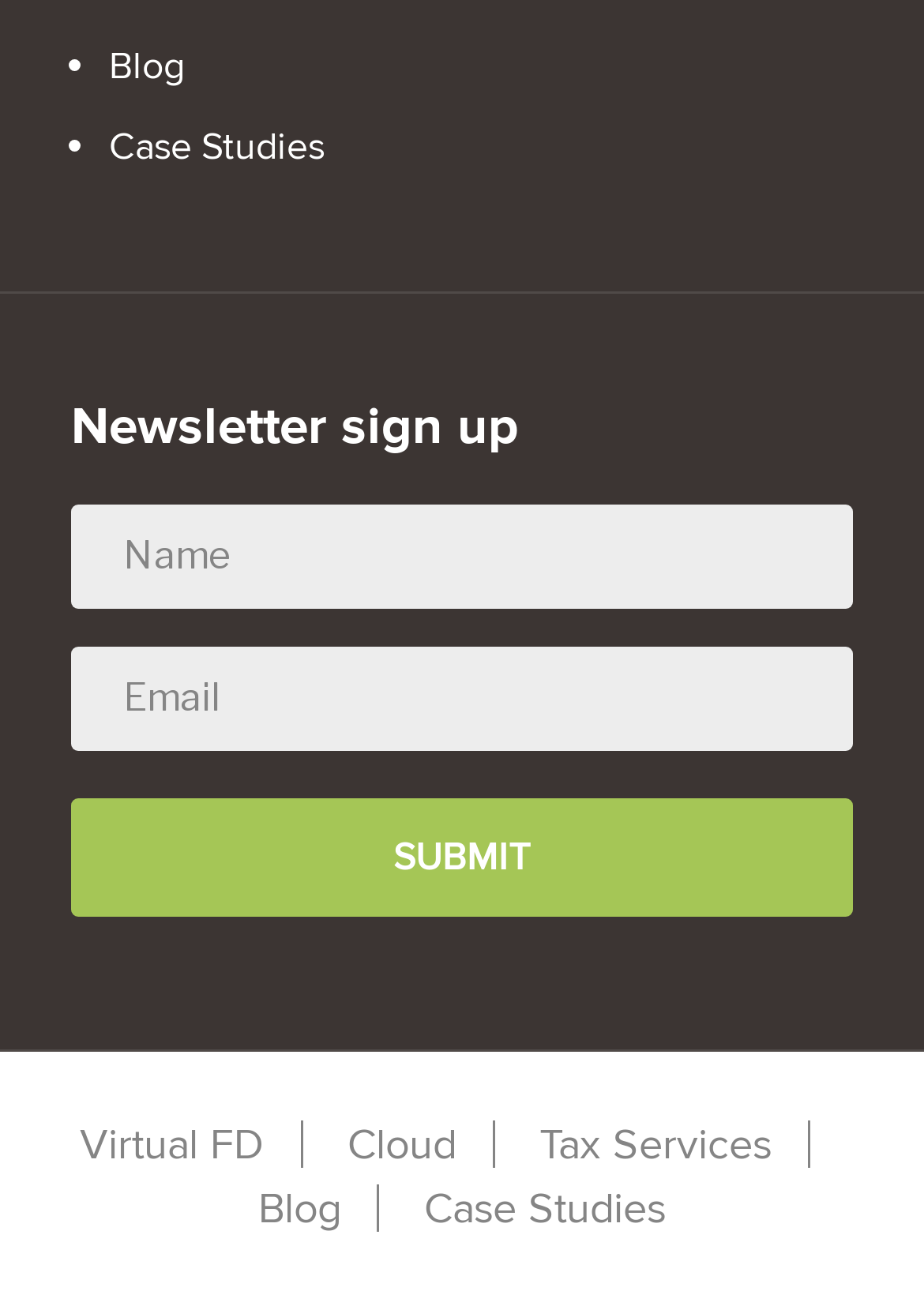Provide the bounding box coordinates for the UI element that is described as: "Cloud".

[0.376, 0.868, 0.494, 0.905]